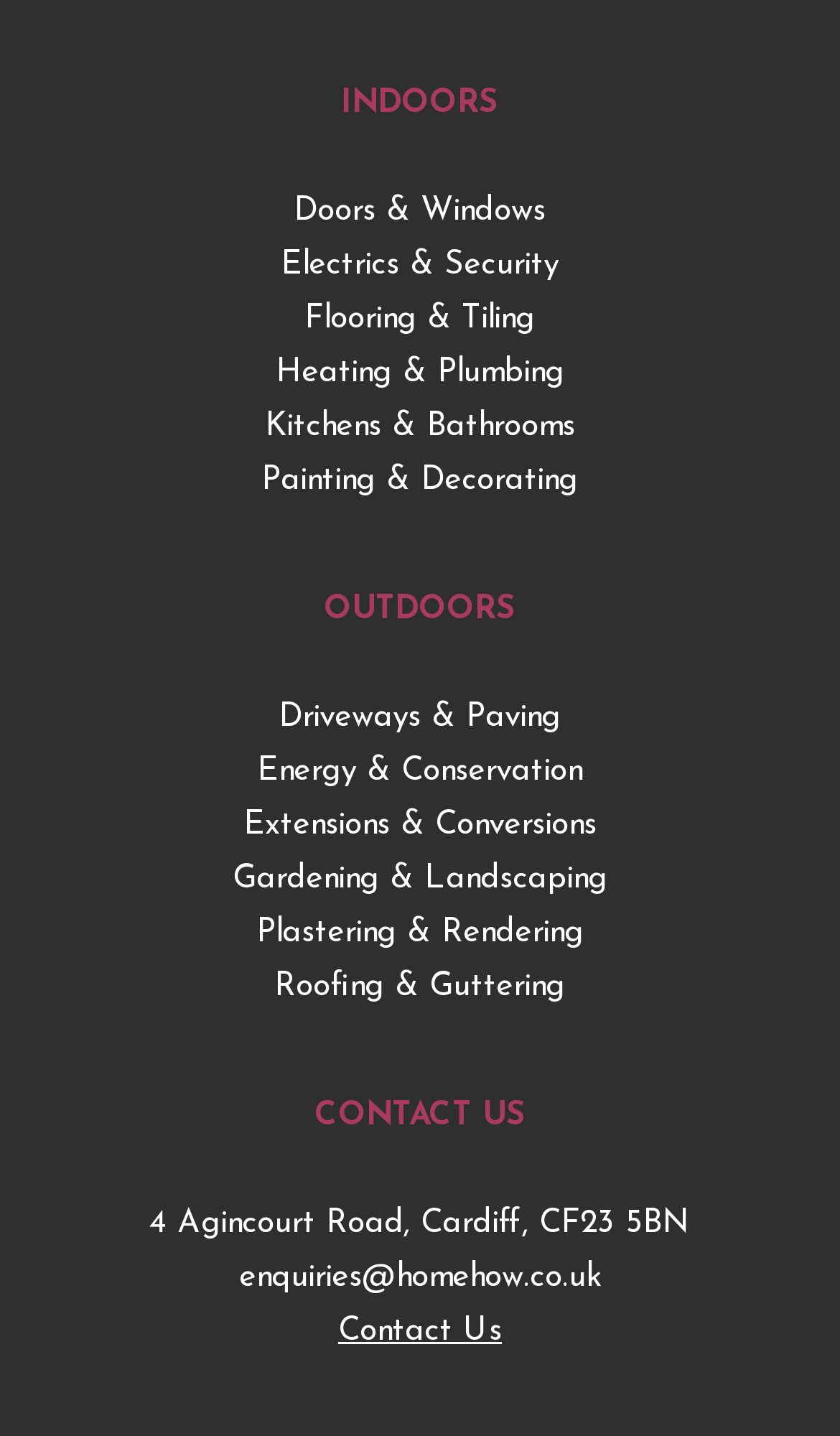Please find the bounding box for the UI component described as follows: "Gardening & Landscaping".

[0.071, 0.594, 0.929, 0.631]